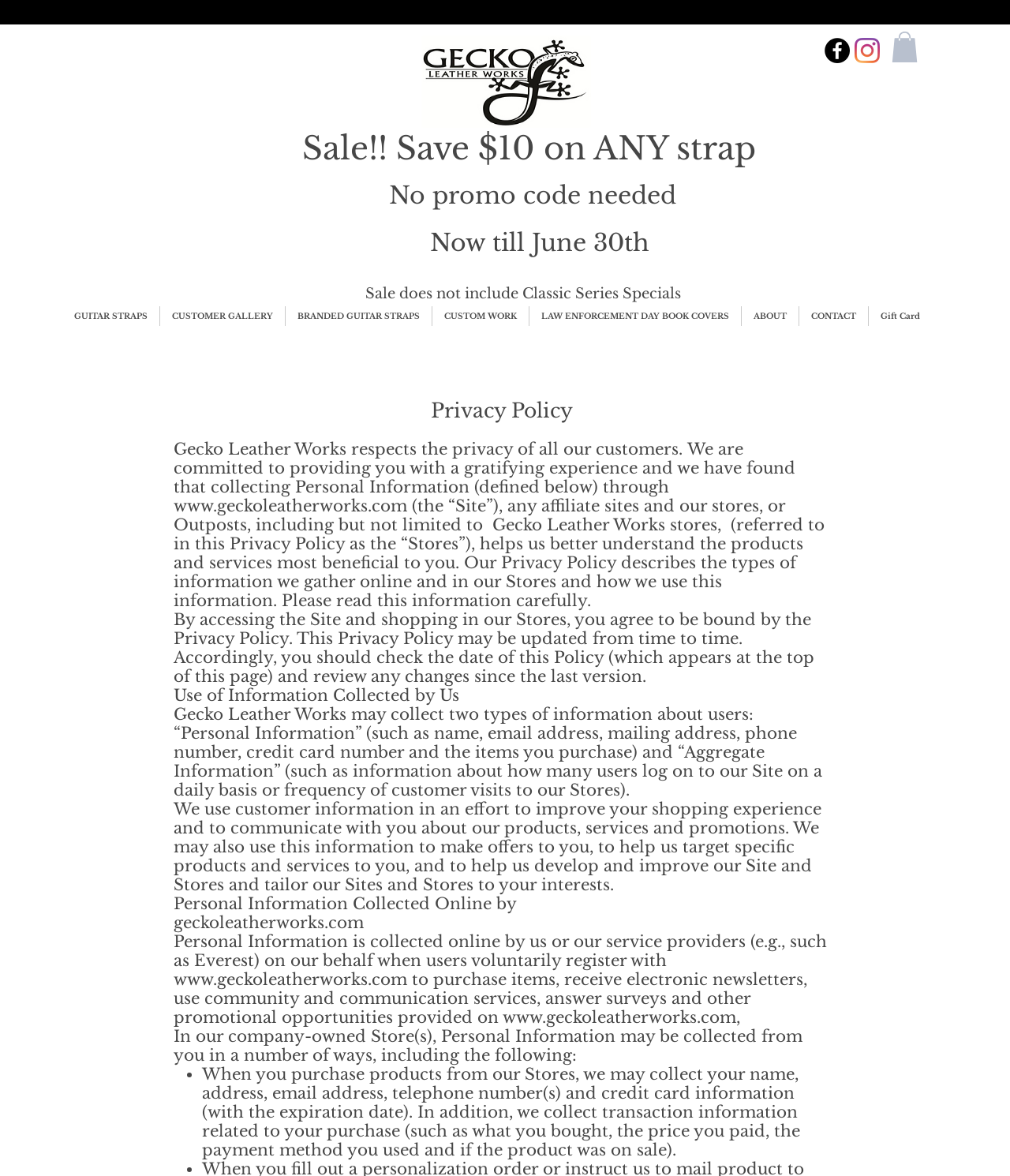Find the bounding box coordinates for the element that must be clicked to complete the instruction: "Click on the 'GUITAR STRAPS' link". The coordinates should be four float numbers between 0 and 1, indicated as [left, top, right, bottom].

[0.062, 0.26, 0.158, 0.277]